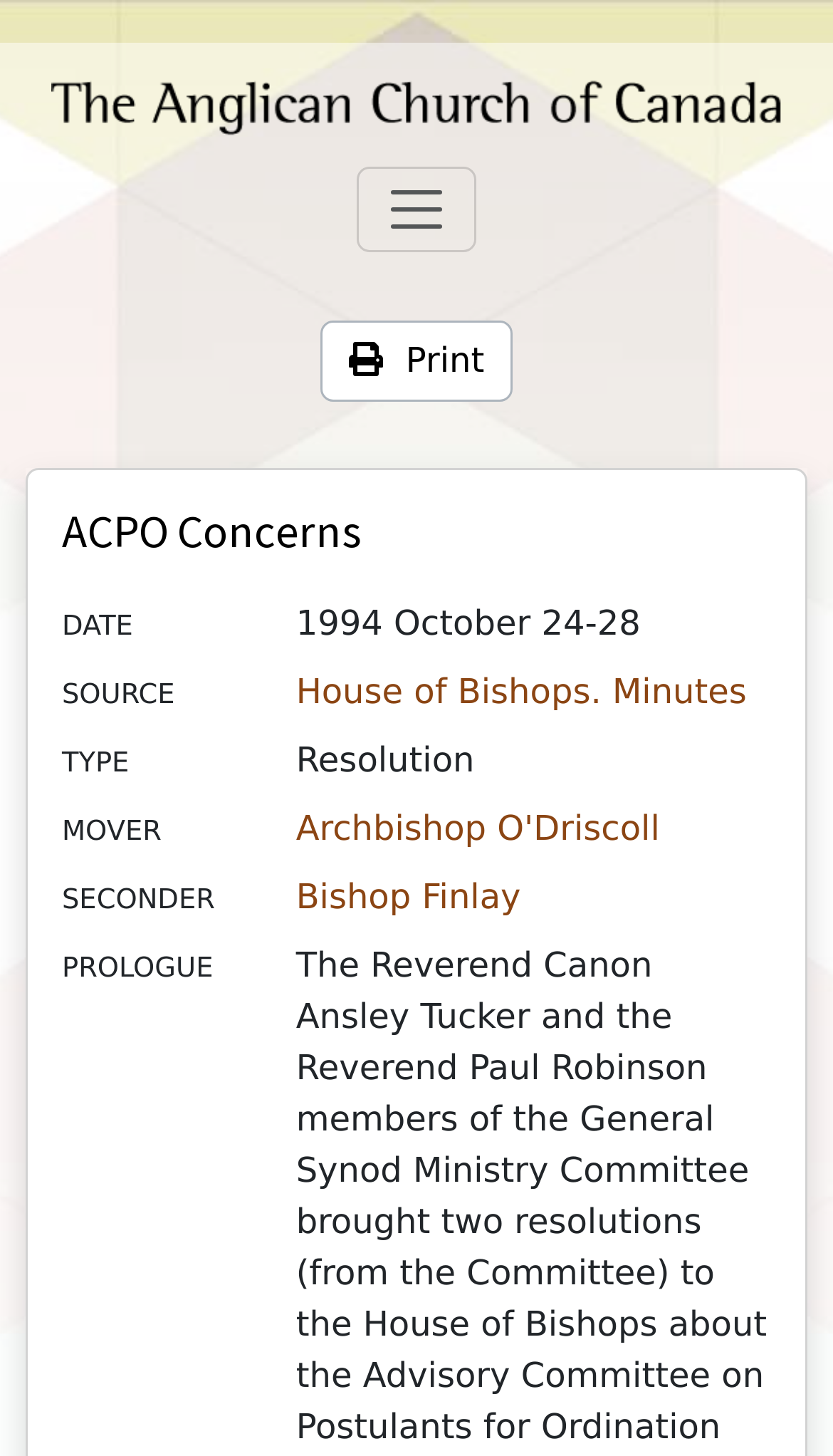Please respond to the question using a single word or phrase:
What is the type of the ACPO Concerns?

Resolution